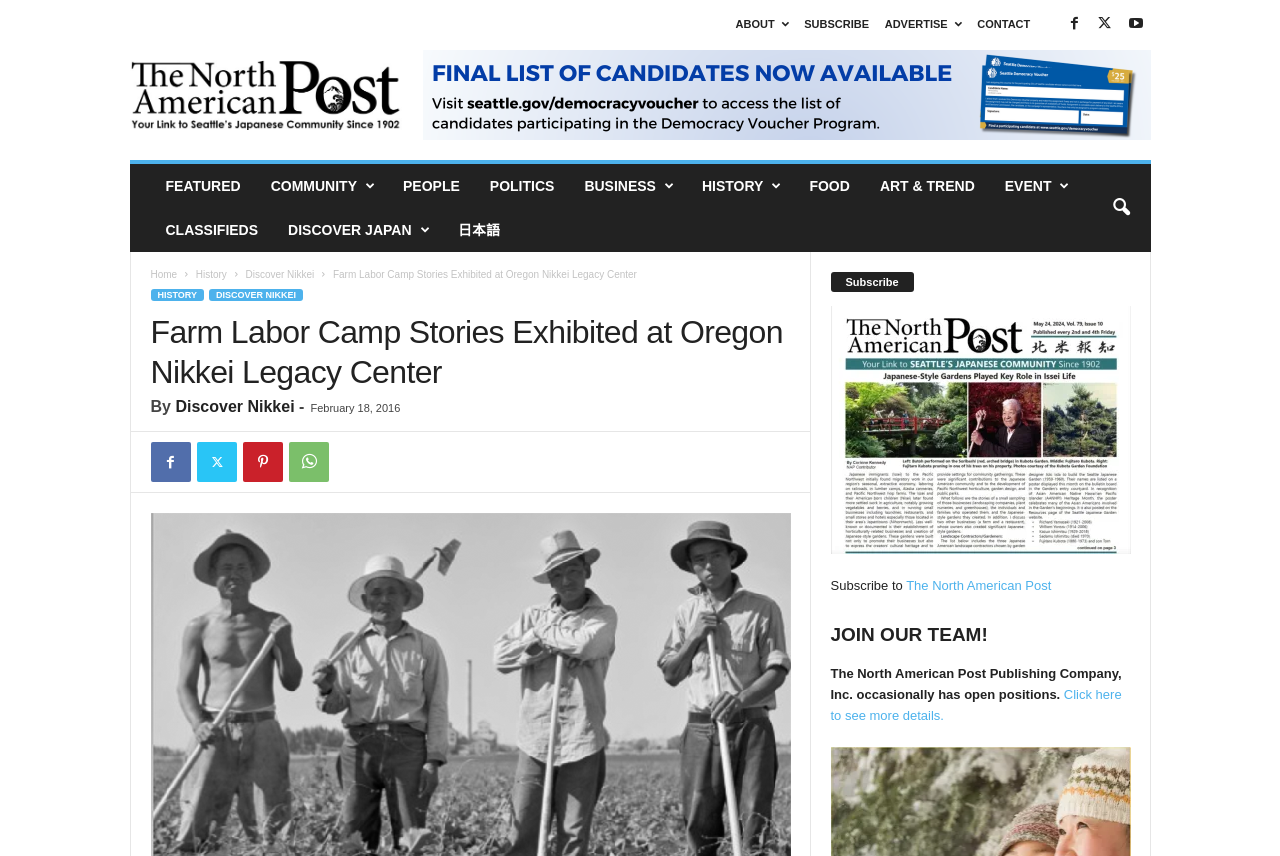What is the topic of the exhibit at Oregon Nikkei Legacy Center?
Kindly offer a comprehensive and detailed response to the question.

I found the answer by reading the text 'Farm Labor Camp Stories Exhibited at Oregon Nikkei Legacy Center' which is the title of the webpage, and also by looking at the meta description which mentions 'Uprooted: Japanese American Farm Labor Camps During World War II'.